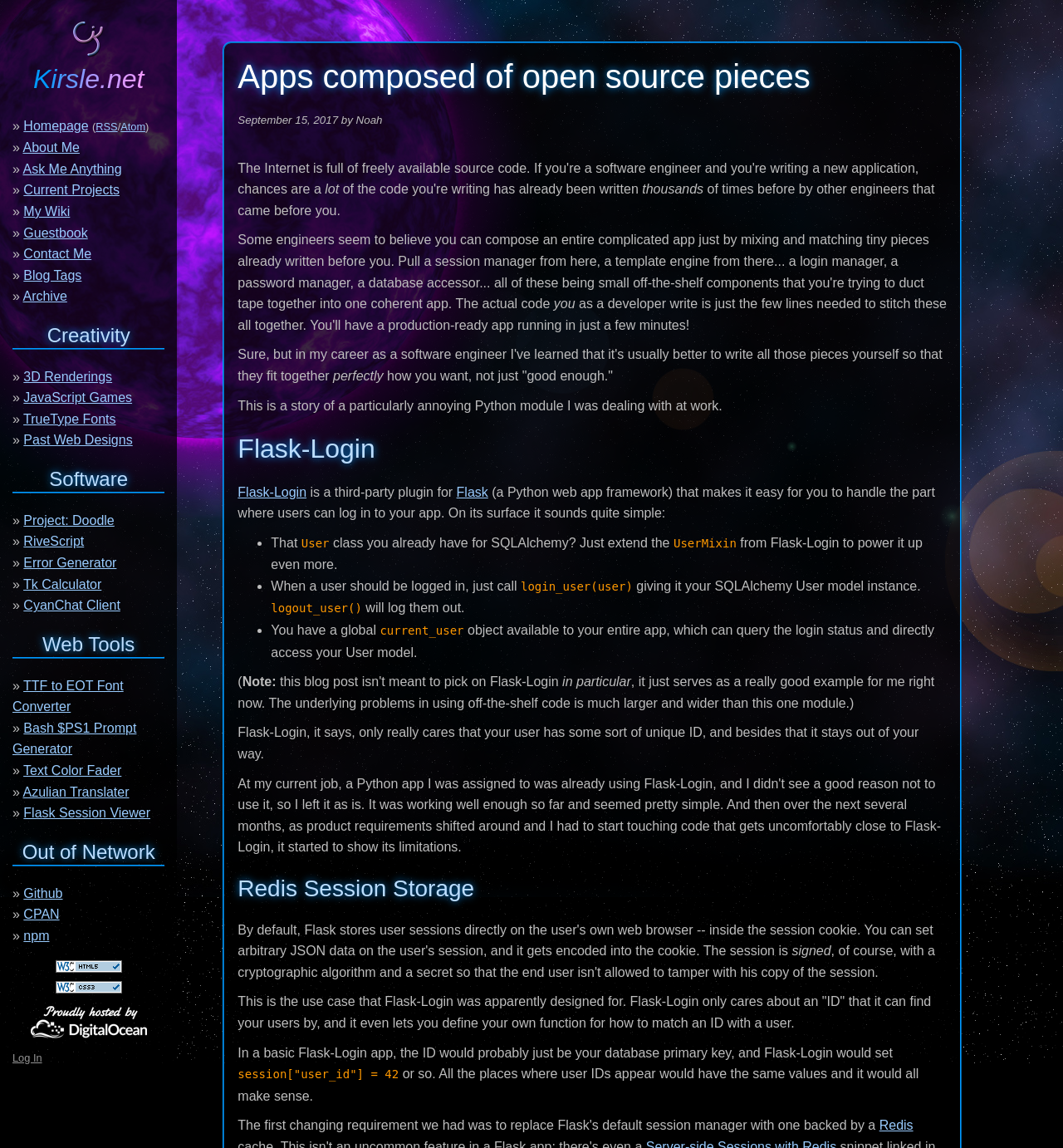Provide the bounding box coordinates of the area you need to click to execute the following instruction: "View the 'Blog Tags'".

[0.022, 0.234, 0.077, 0.246]